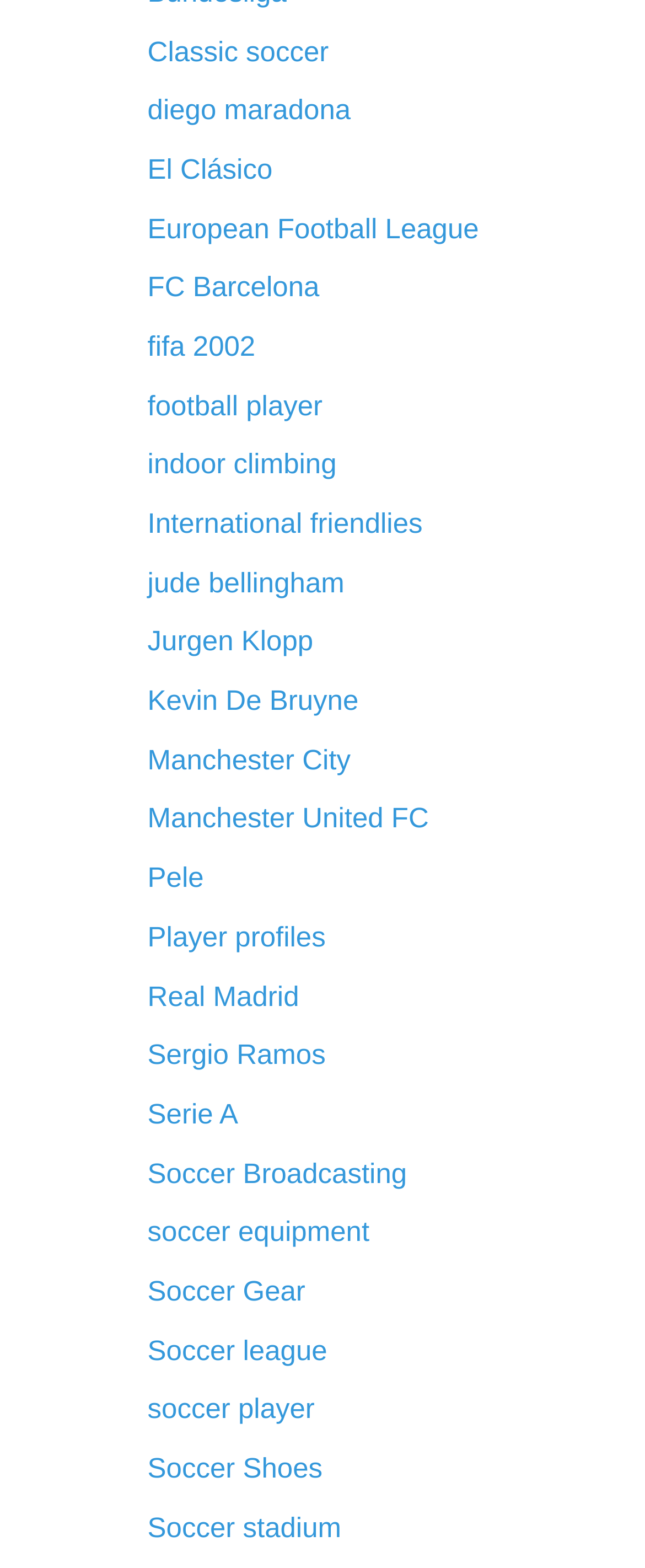Specify the bounding box coordinates of the element's region that should be clicked to achieve the following instruction: "Explore the European Football League". The bounding box coordinates consist of four float numbers between 0 and 1, in the format [left, top, right, bottom].

[0.229, 0.136, 0.743, 0.156]